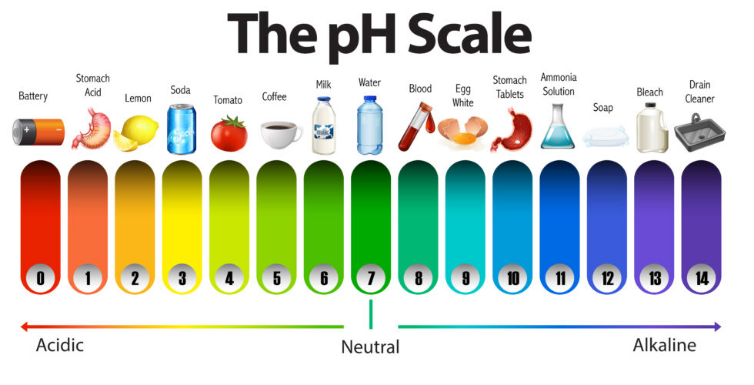What color represents neutral substances on the pH scale?
Give a one-word or short phrase answer based on the image.

Green